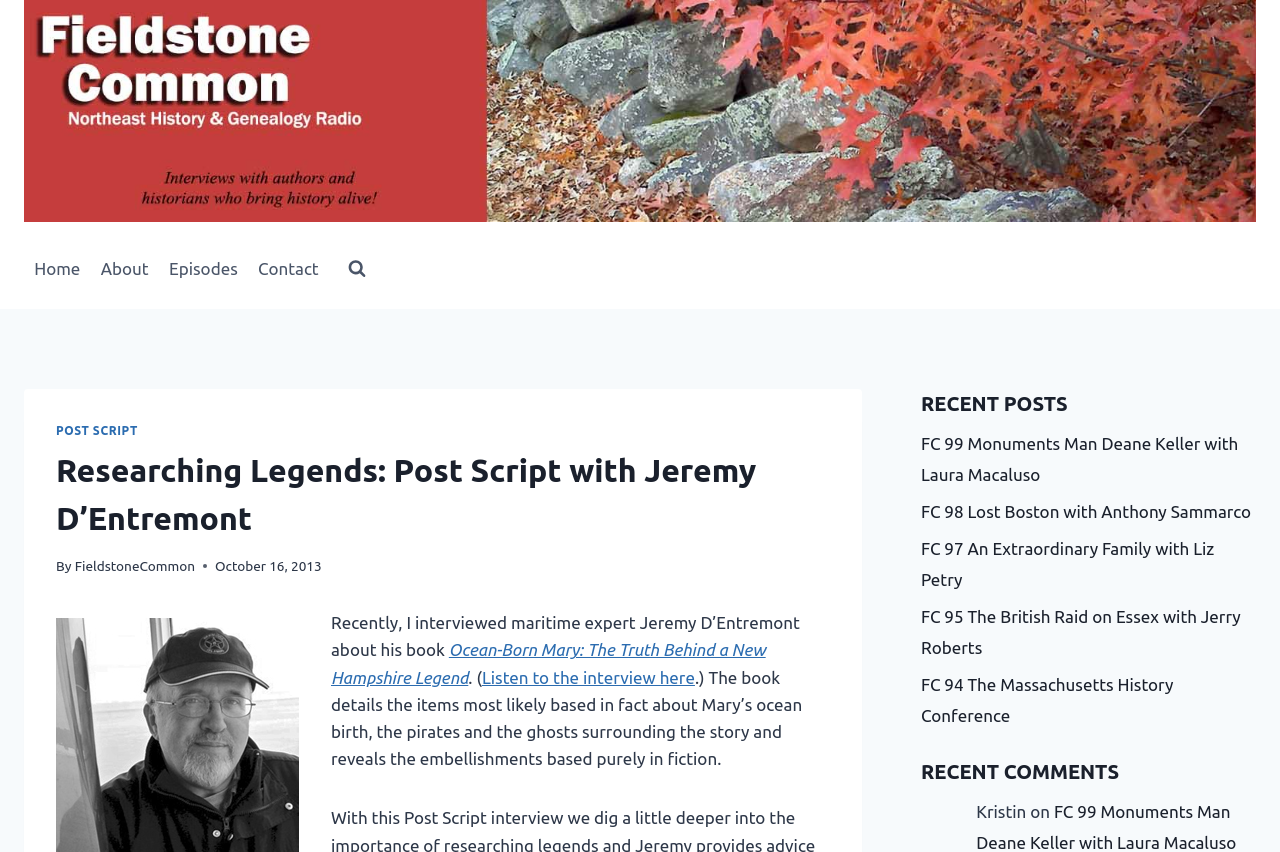Can you locate the main headline on this webpage and provide its text content?

Researching Legends: Post Script with Jeremy D’Entremont